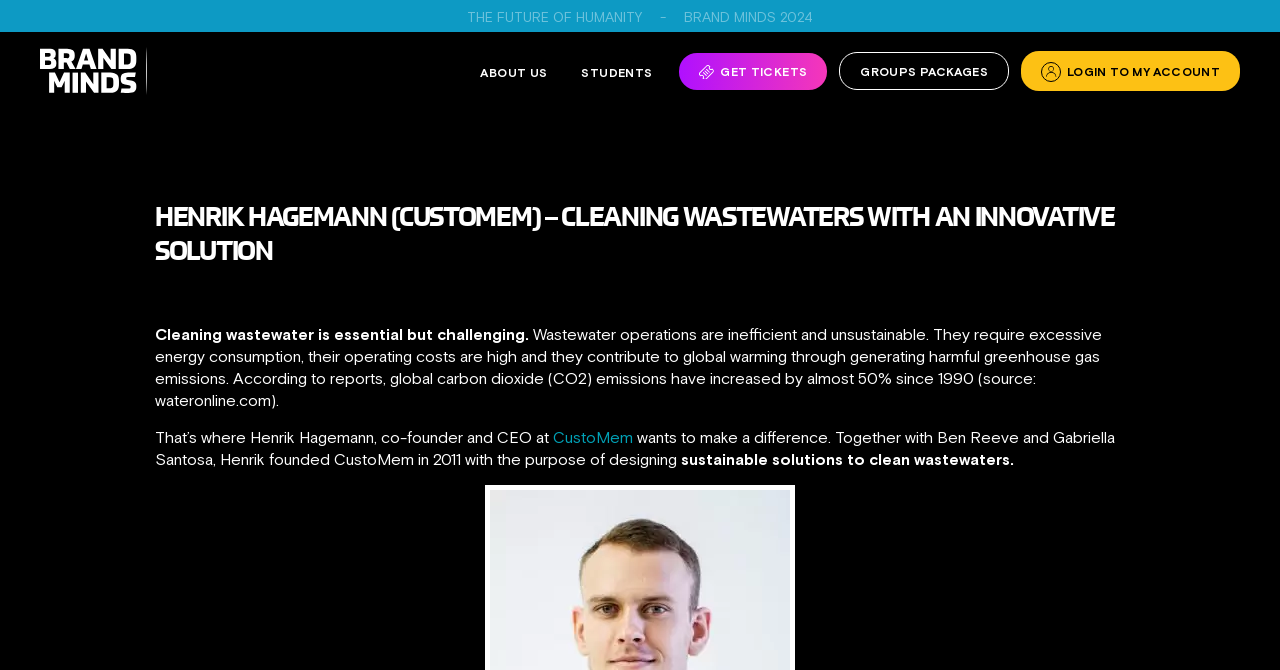Please provide a one-word or short phrase answer to the question:
How many links are there in the top section of the webpage?

5